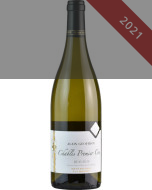What is the vintage of the wine?
Please provide a single word or phrase in response based on the screenshot.

2021